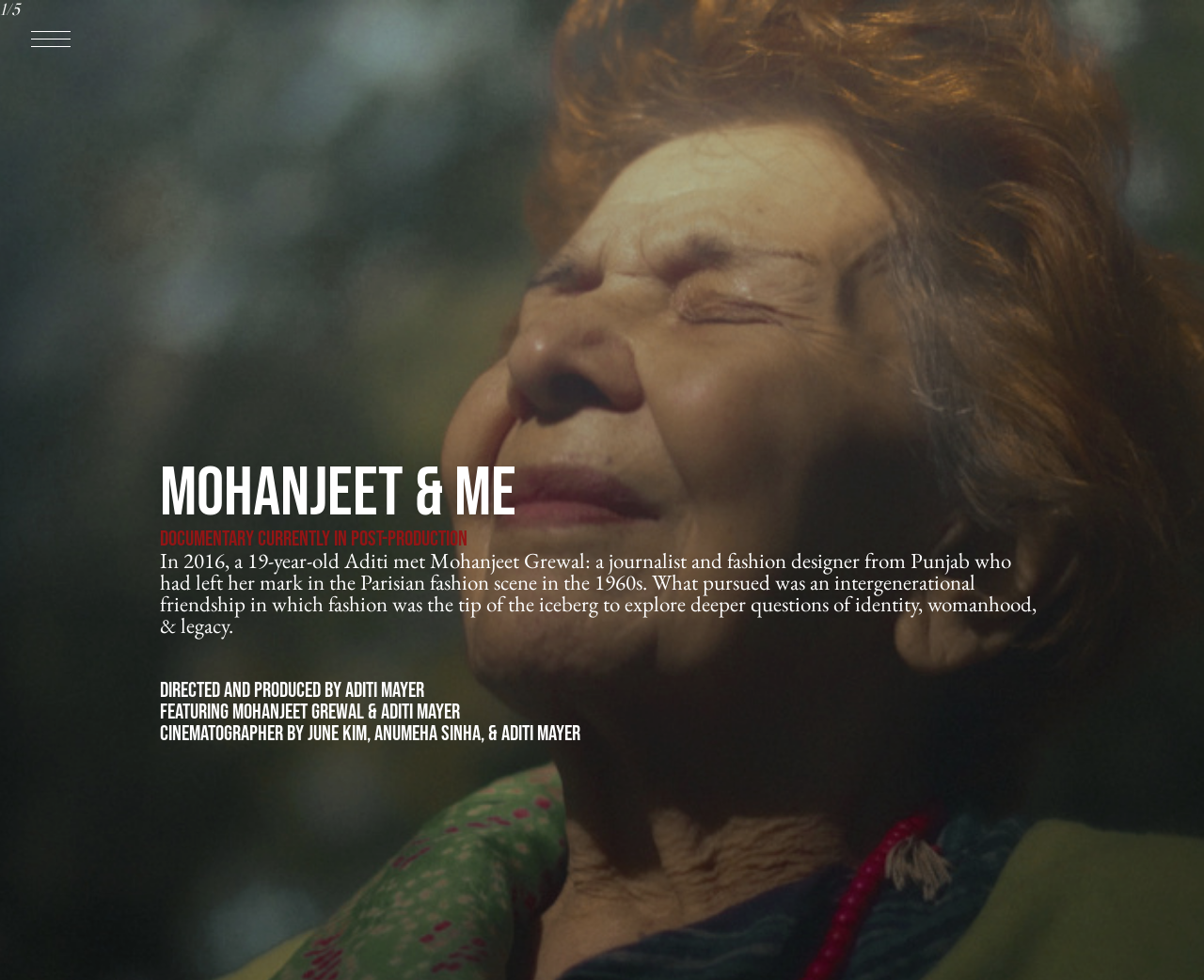What is the purpose of the links at the top?
Could you give a comprehensive explanation in response to this question?

I inferred this by looking at the links at the top with descriptions 'Skip to primary navigation' and 'Skip to main content', which are typical accessibility features to help users navigate the page.